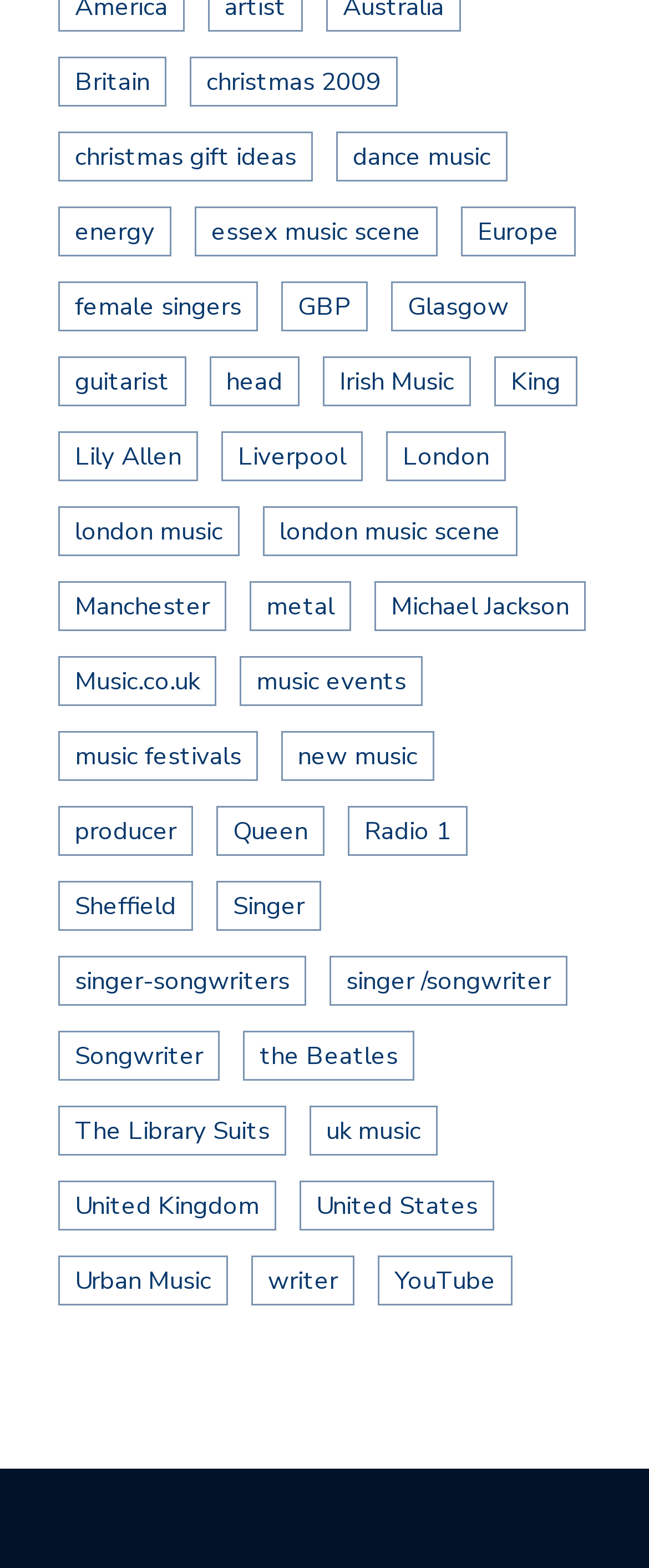Could you find the bounding box coordinates of the clickable area to complete this instruction: "Check out the music events"?

[0.369, 0.418, 0.651, 0.45]